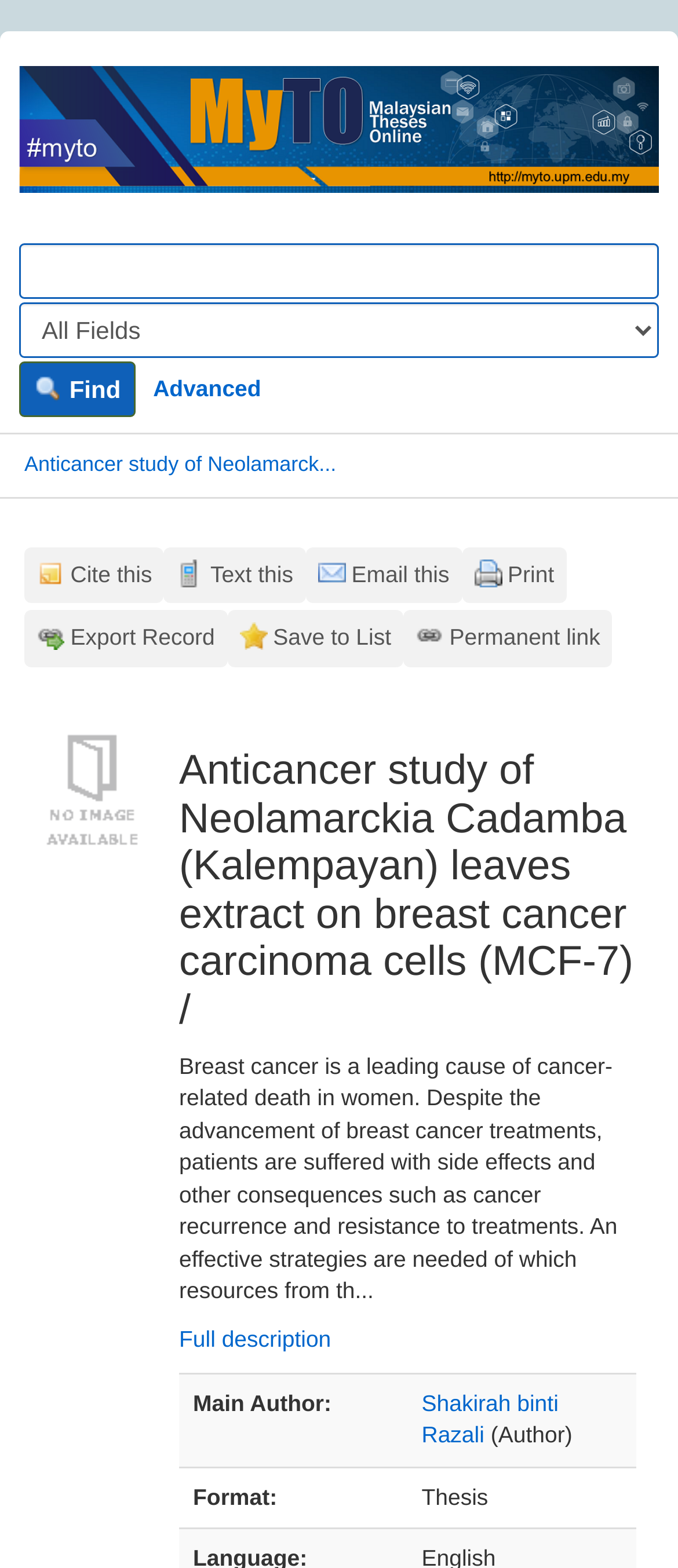Respond with a single word or short phrase to the following question: 
What is the type of cancer being studied?

Breast cancer